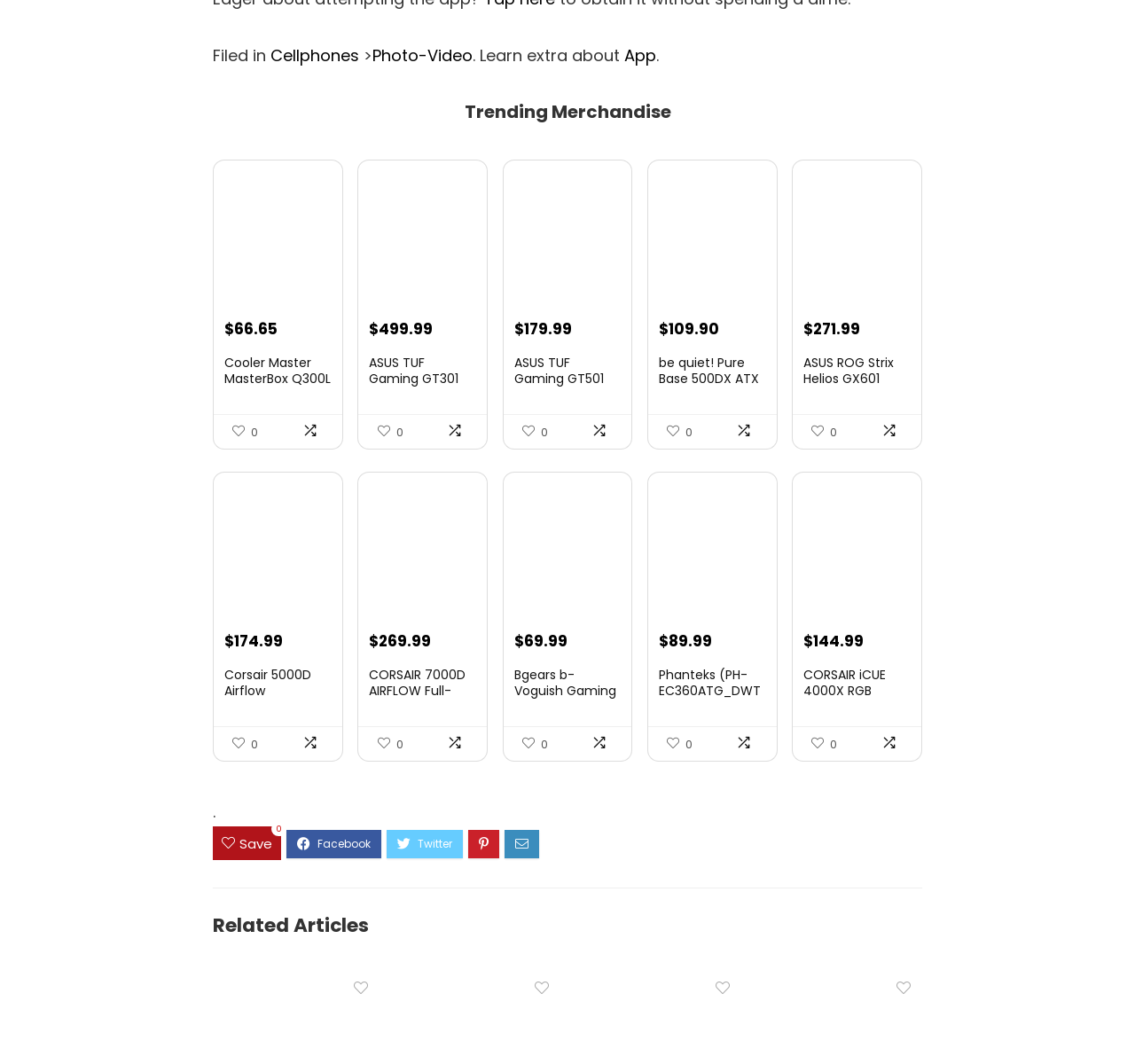What type of products are being sold on this website?
Please provide a single word or phrase answer based on the image.

Computer cases